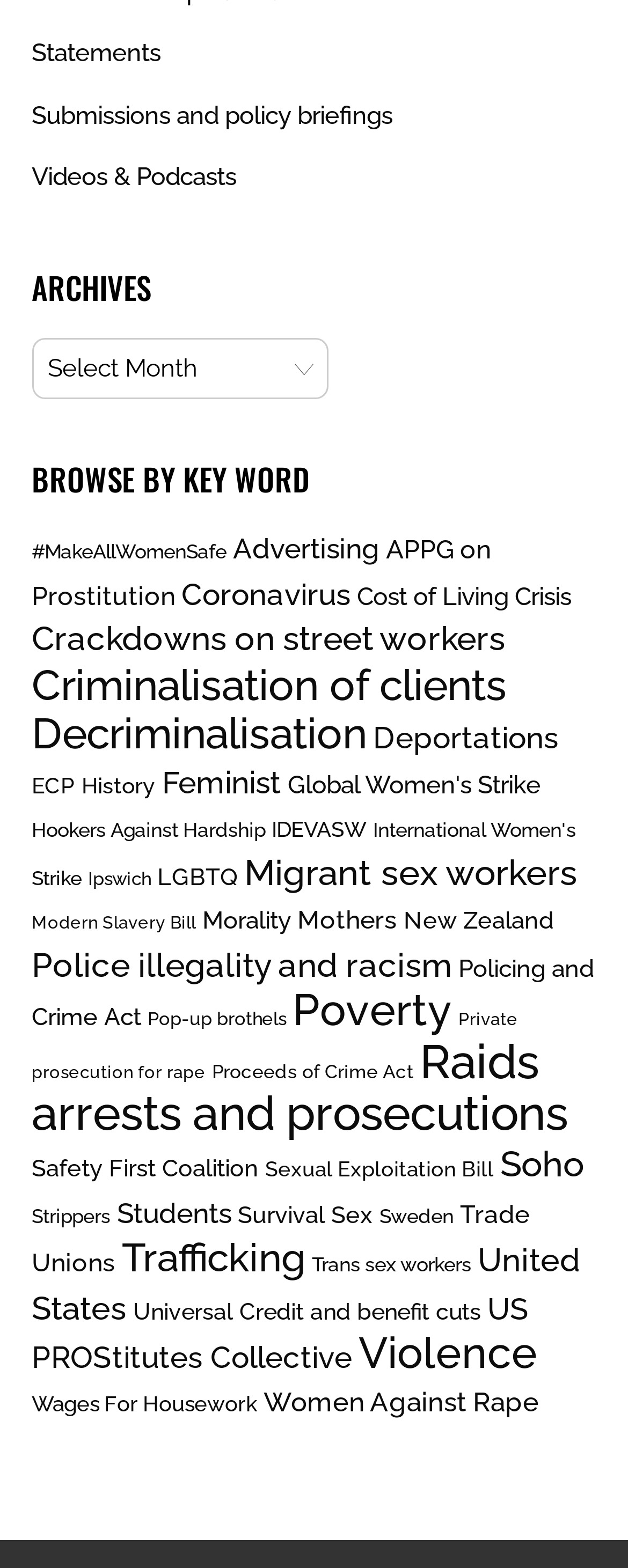Identify the bounding box coordinates of the region I need to click to complete this instruction: "Explore 'Trafficking' topic".

[0.194, 0.787, 0.486, 0.817]